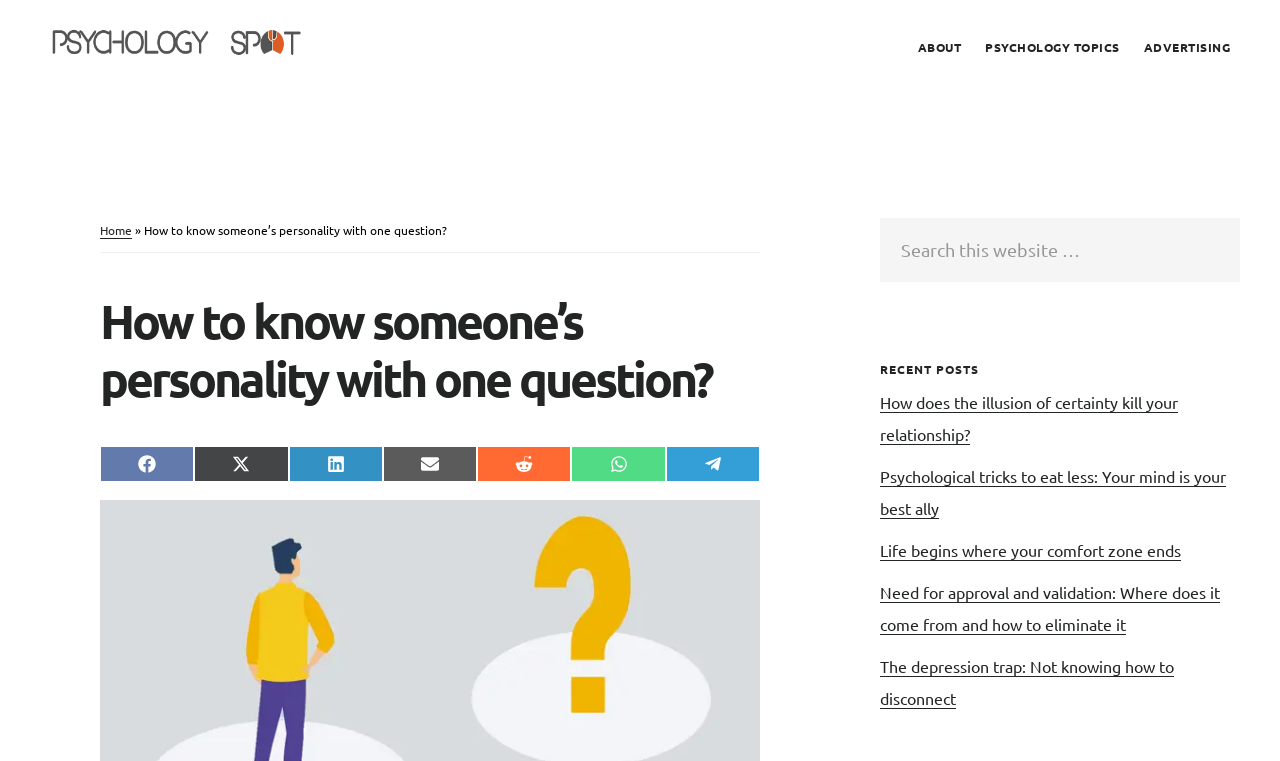Use a single word or phrase to answer the question: What is the name of the website?

PSYCHOLOGY SPOT